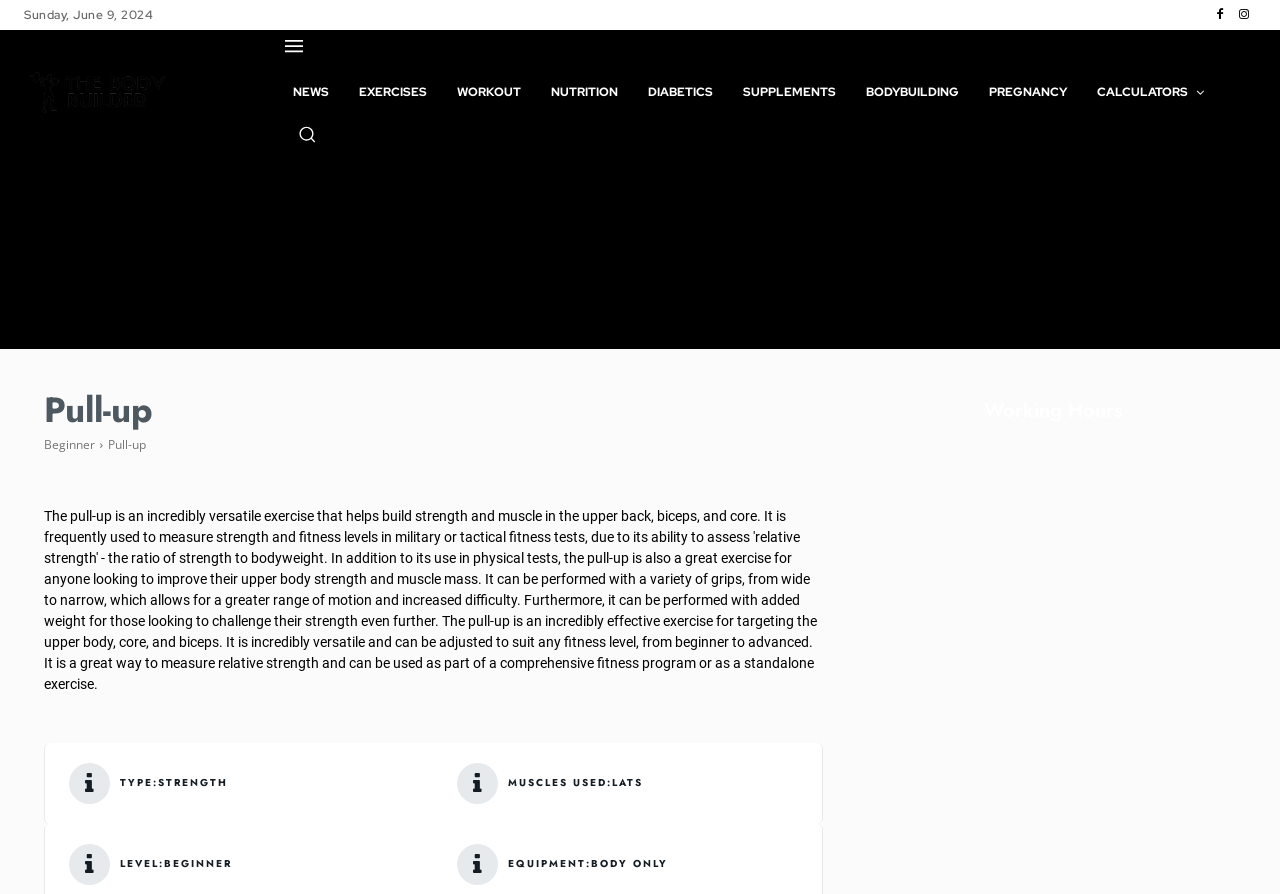Please identify the bounding box coordinates of the element that needs to be clicked to perform the following instruction: "Go to NEWS page".

[0.217, 0.069, 0.269, 0.137]